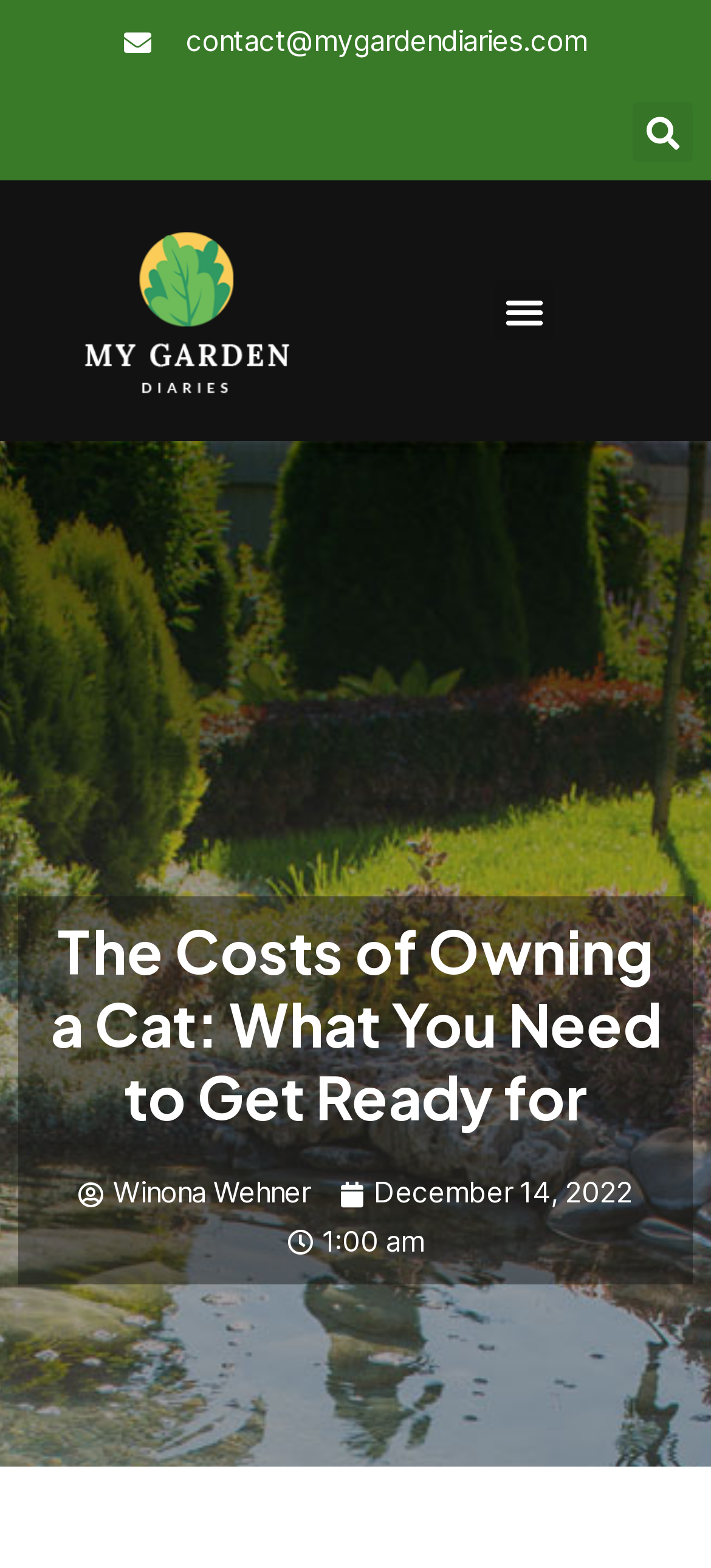From the screenshot, find the bounding box of the UI element matching this description: "December 14, 2022". Supply the bounding box coordinates in the form [left, top, right, bottom], each a float between 0 and 1.

[0.477, 0.746, 0.89, 0.777]